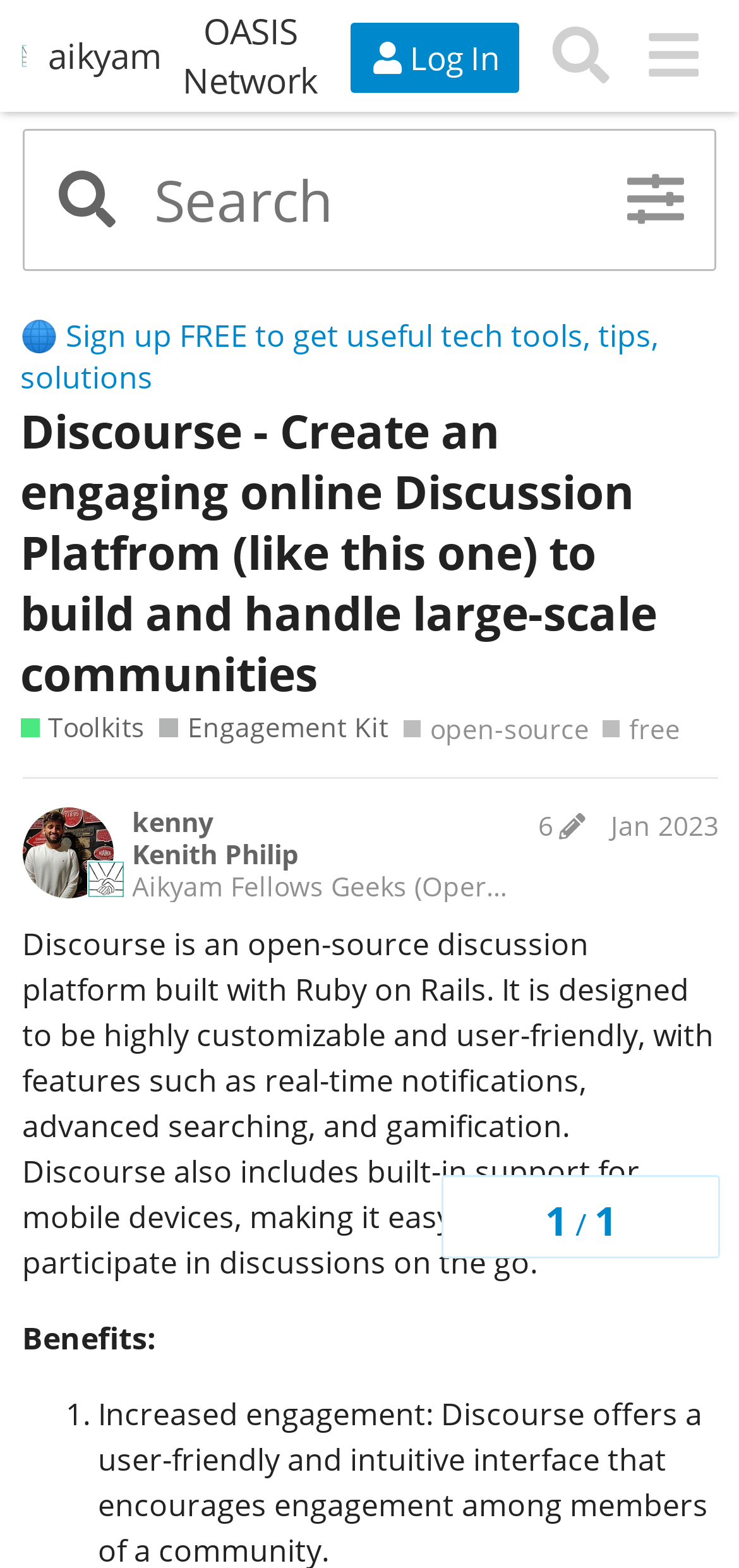What is the name of the forum?
Using the image as a reference, answer with just one word or a short phrase.

aikyam forum